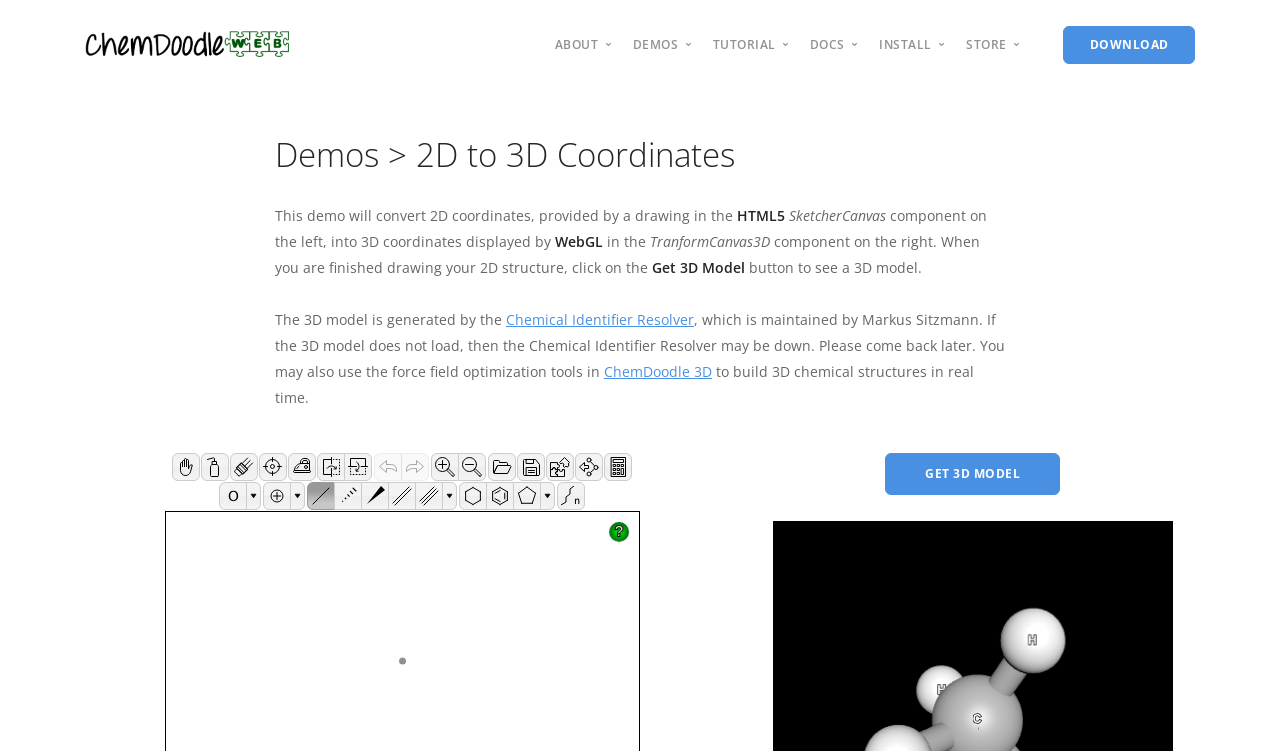Locate the bounding box coordinates of the region to be clicked to comply with the following instruction: "View the 'ChemDraw CDX Viewer'". The coordinates must be four float numbers between 0 and 1, in the form [left, top, right, bottom].

[0.638, 0.343, 0.758, 0.368]